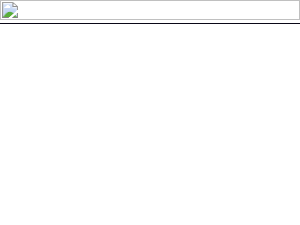What is the author's experience in the snow?
Based on the visual details in the image, please answer the question thoroughly.

According to the caption, the author describes family experiences in the snow, illustrating moments of joy and connection amidst the chilly beauty of winter, which suggests that the author has had positive and memorable experiences in the snow.